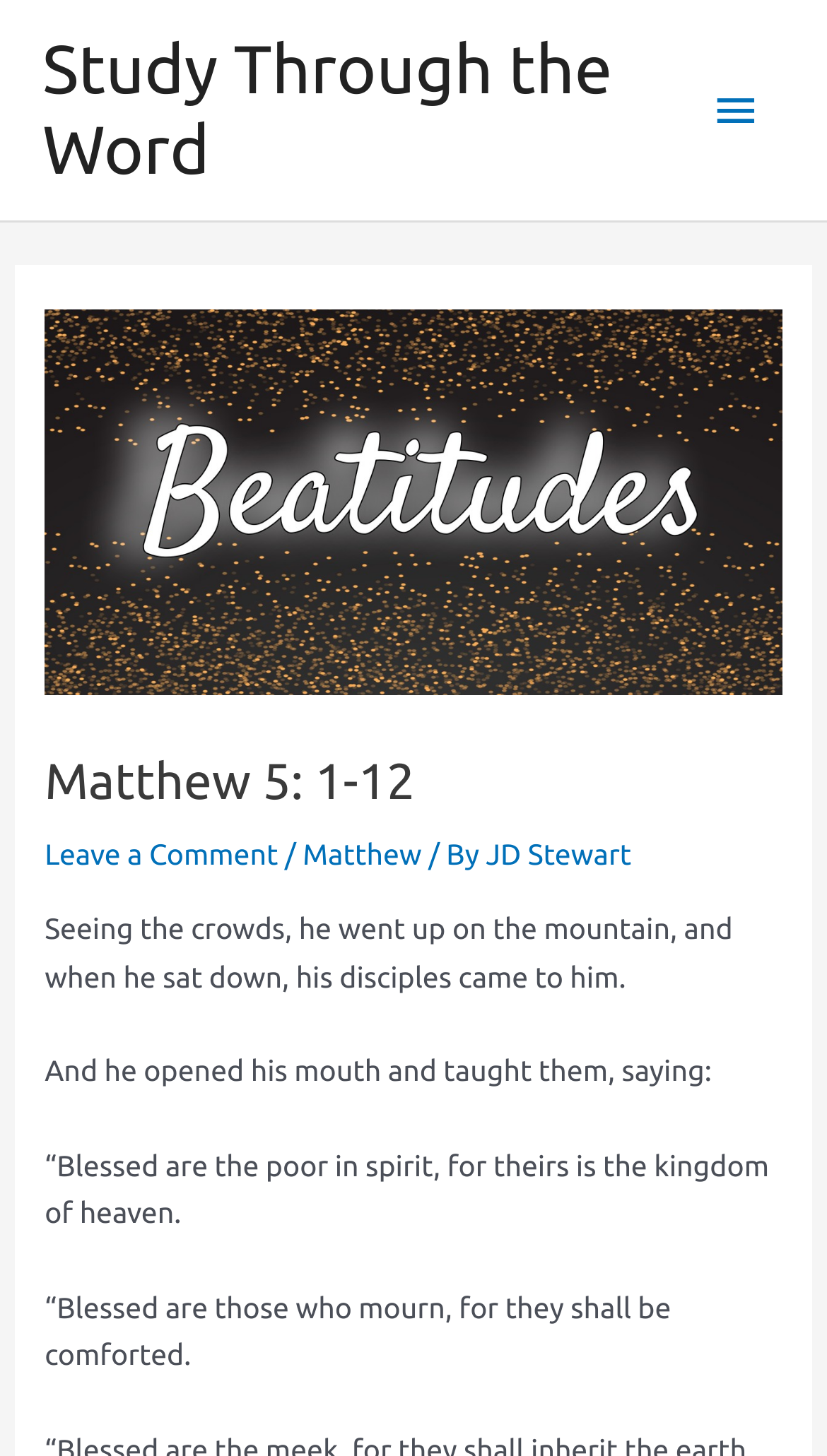Provide a one-word or brief phrase answer to the question:
What is the name of the book being studied?

Matthew